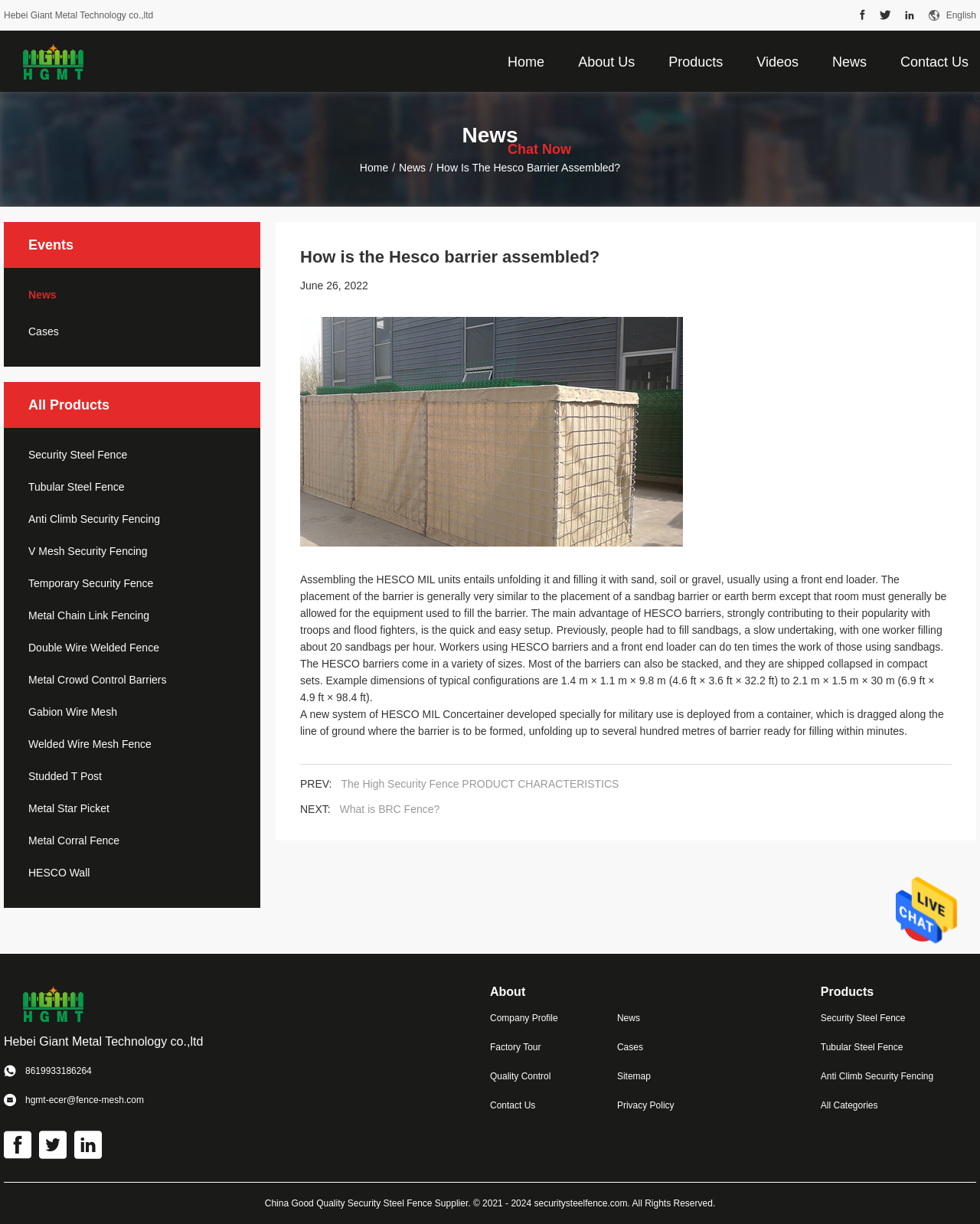Please extract the title of the webpage.

How is the Hesco barrier assembled?